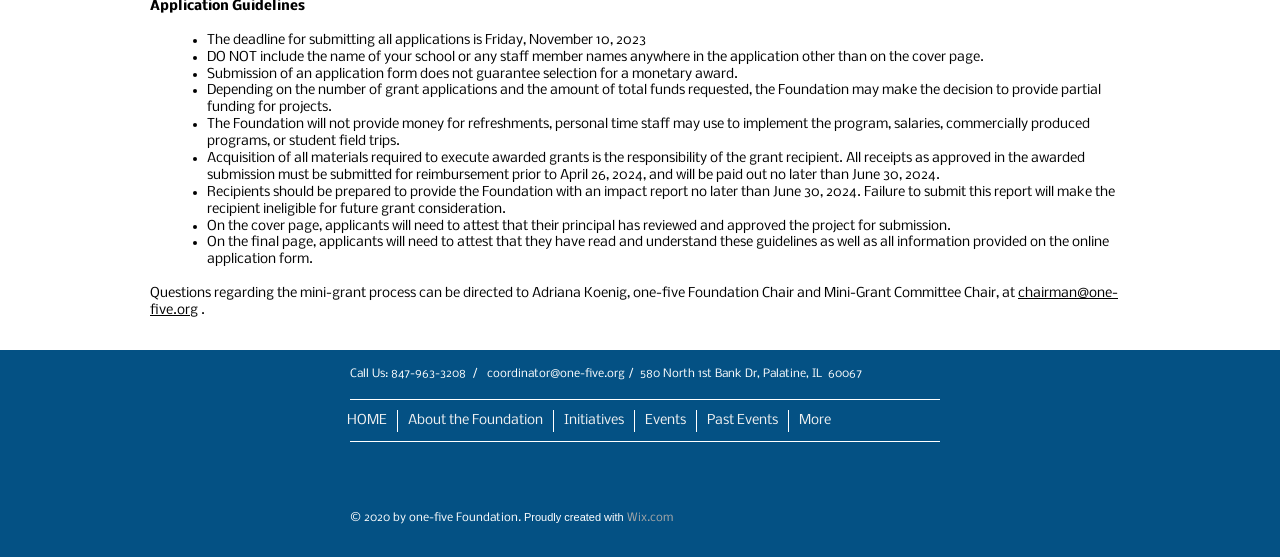Provide a short, one-word or phrase answer to the question below:
What is the phone number to call for inquiries?

847-963-3208